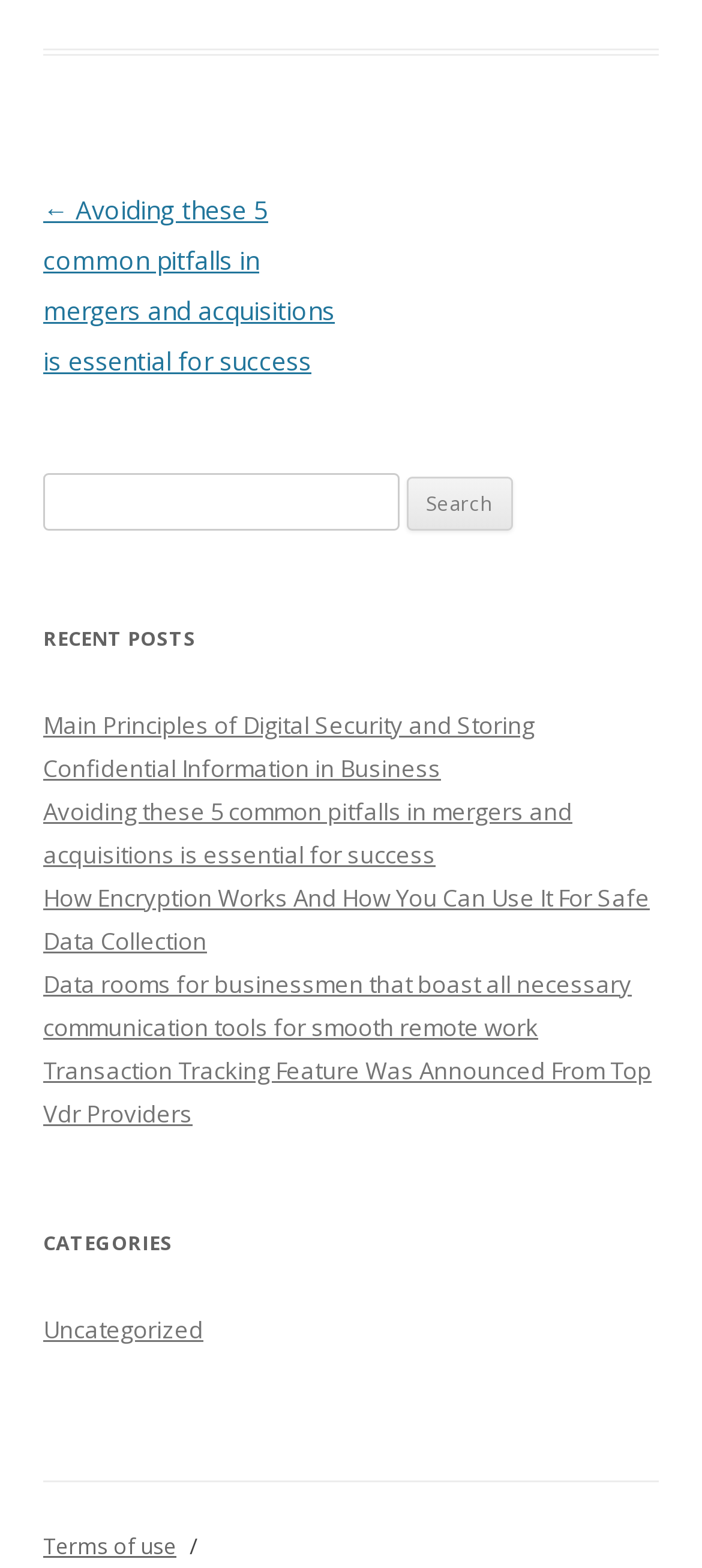Determine the bounding box of the UI element mentioned here: "Contact". The coordinates must be in the format [left, top, right, bottom] with values ranging from 0 to 1.

None